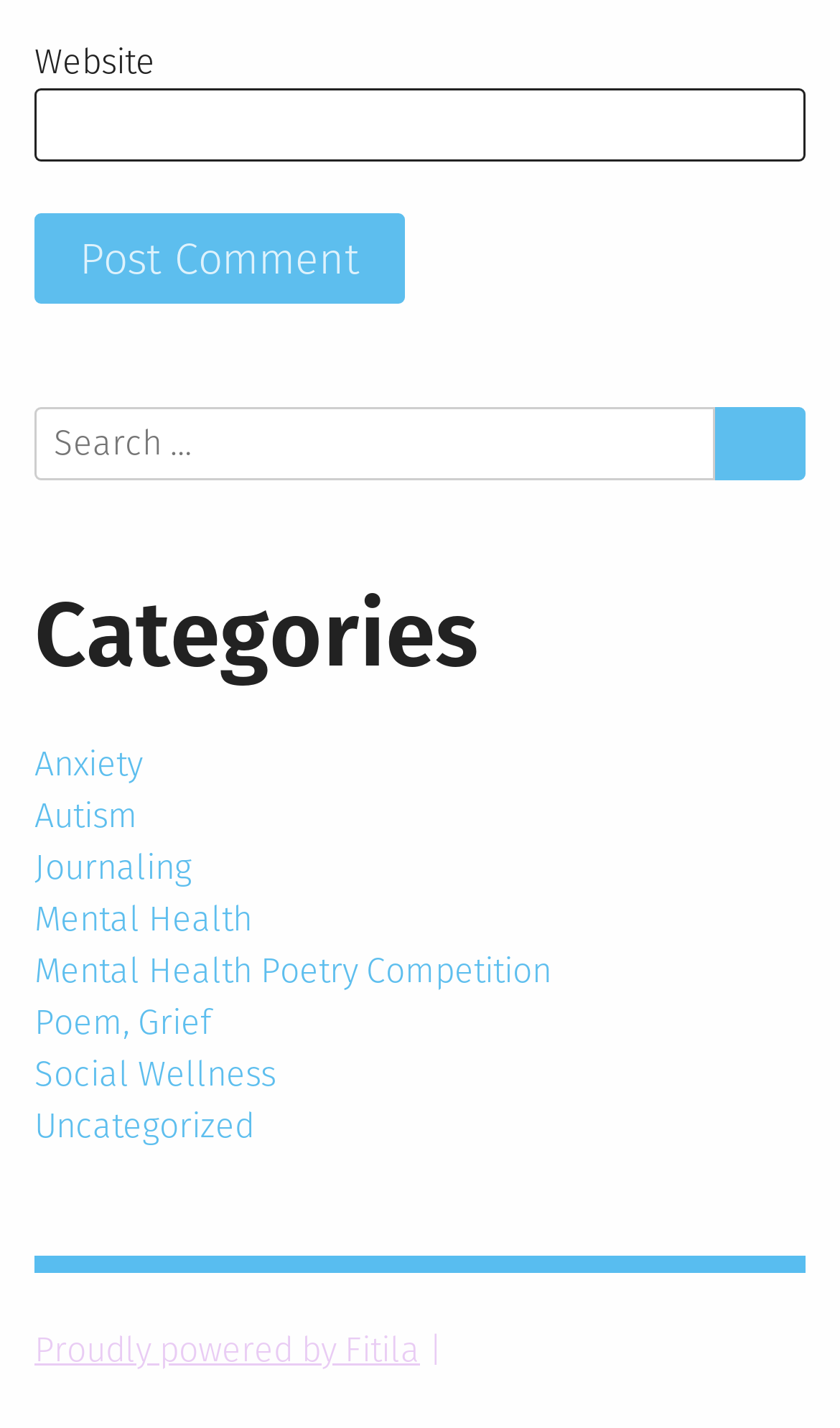What is the purpose of the textbox?
Respond with a short answer, either a single word or a phrase, based on the image.

To enter a website